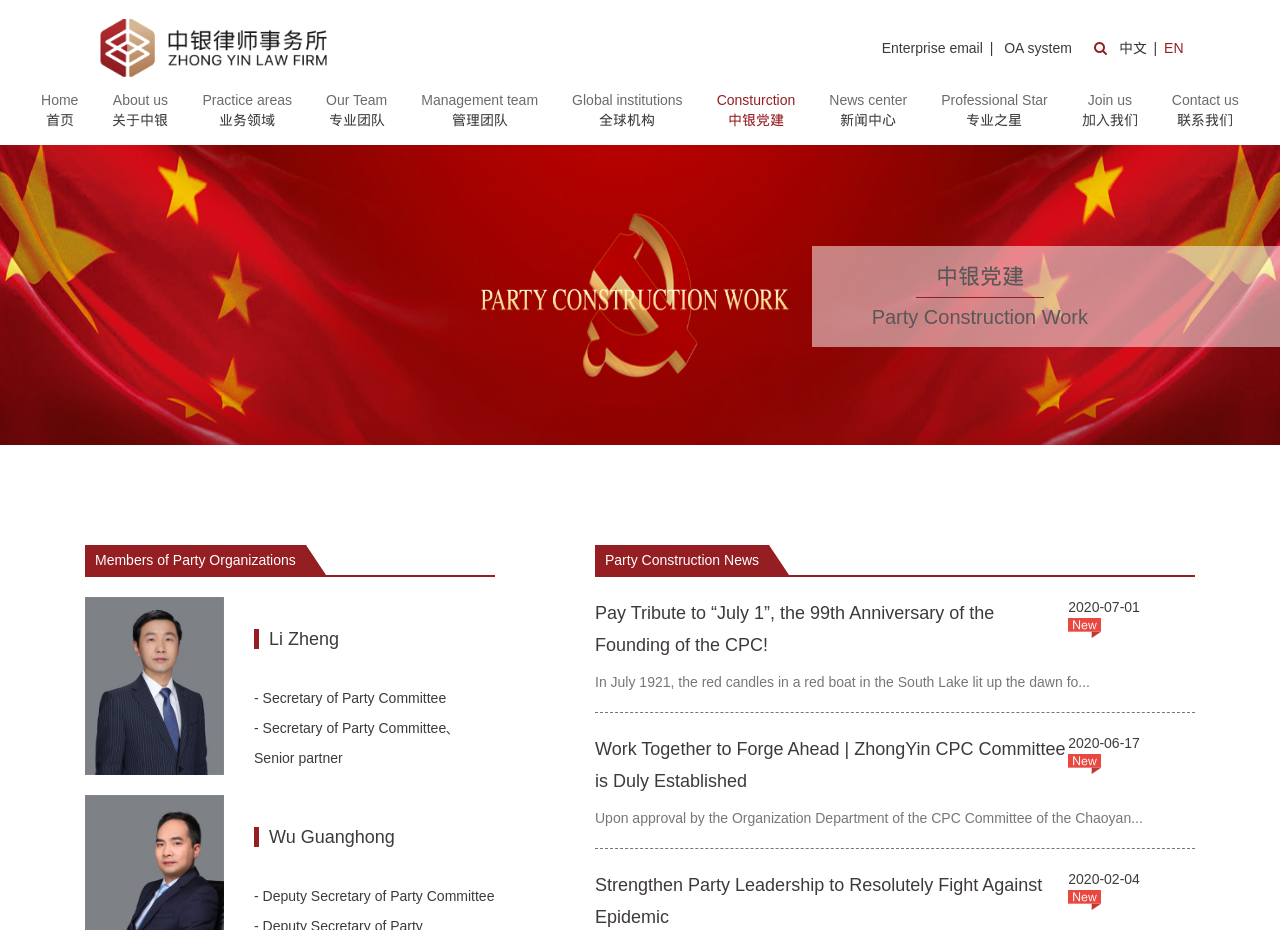Answer the following in one word or a short phrase: 
What is the name of the law firm?

Zhong Yin Law Firm